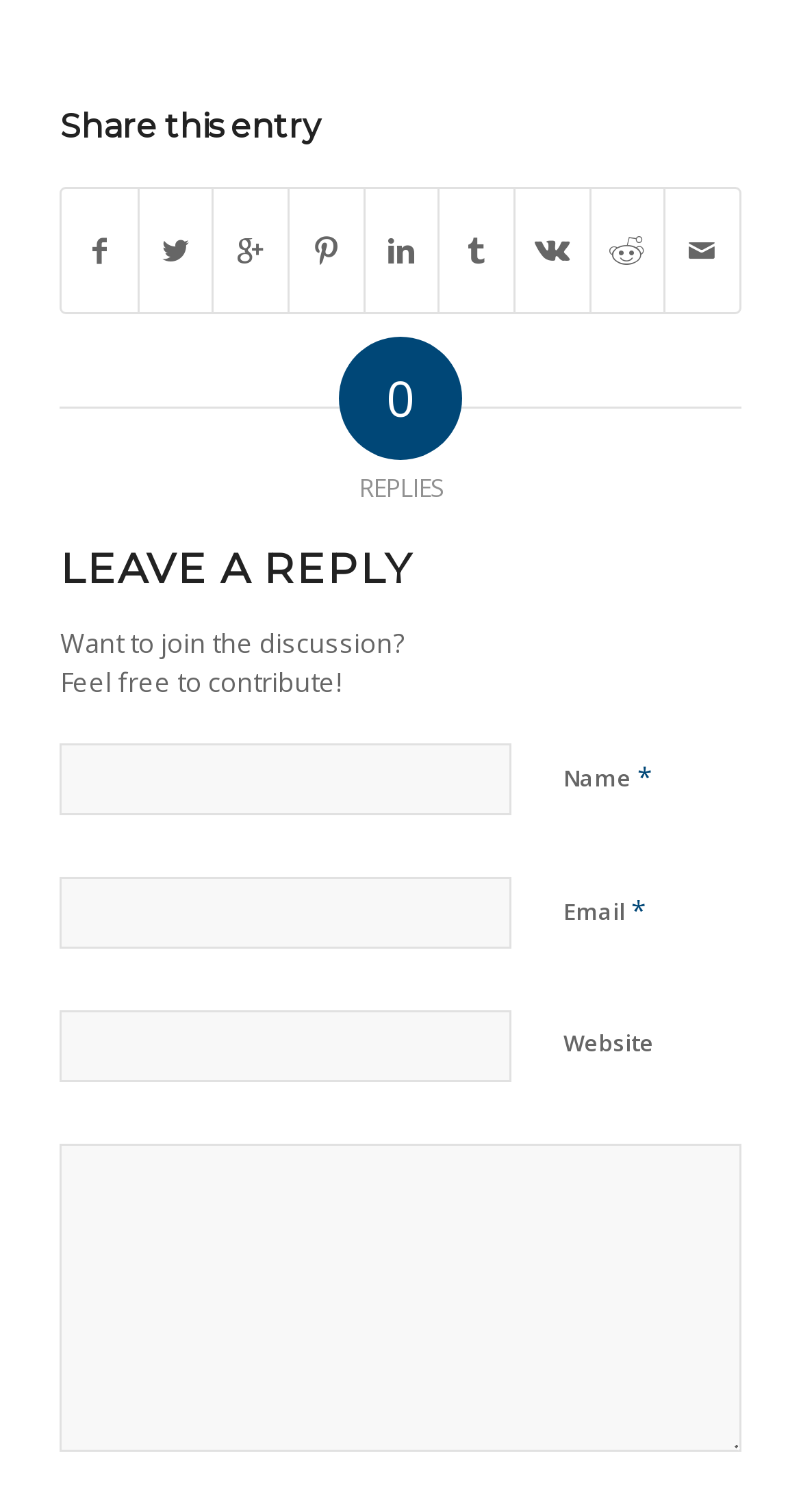Determine the bounding box coordinates of the region to click in order to accomplish the following instruction: "Input your website". Provide the coordinates as four float numbers between 0 and 1, specifically [left, top, right, bottom].

[0.075, 0.668, 0.639, 0.716]